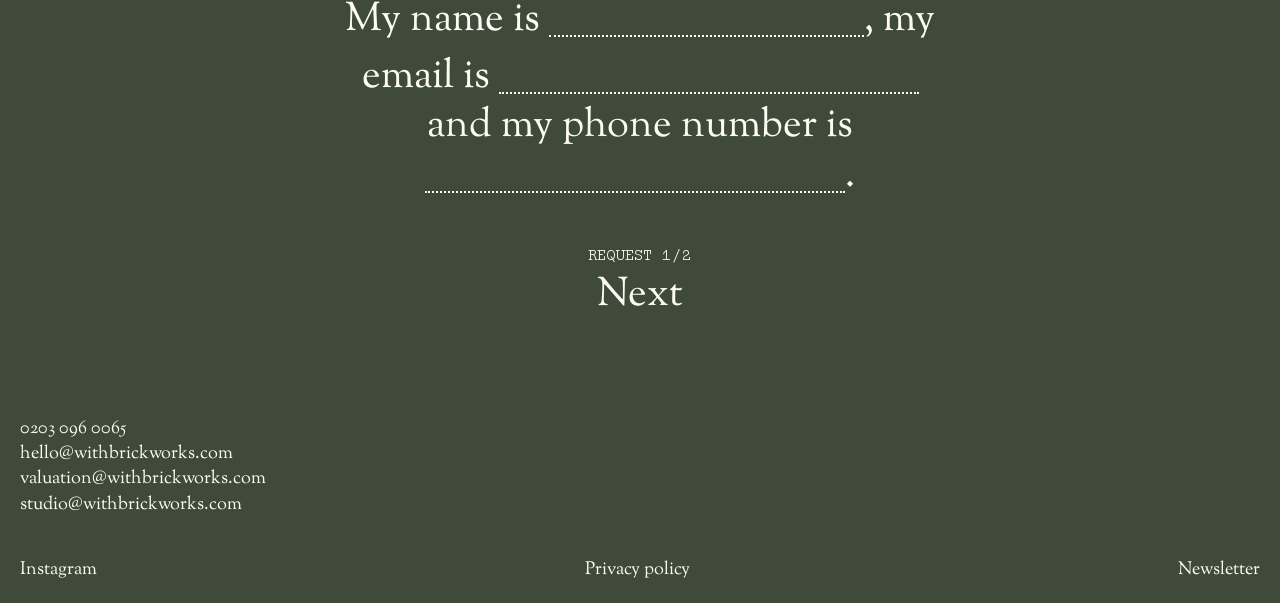Specify the bounding box coordinates of the area to click in order to follow the given instruction: "Click on the 'Home' link."

None